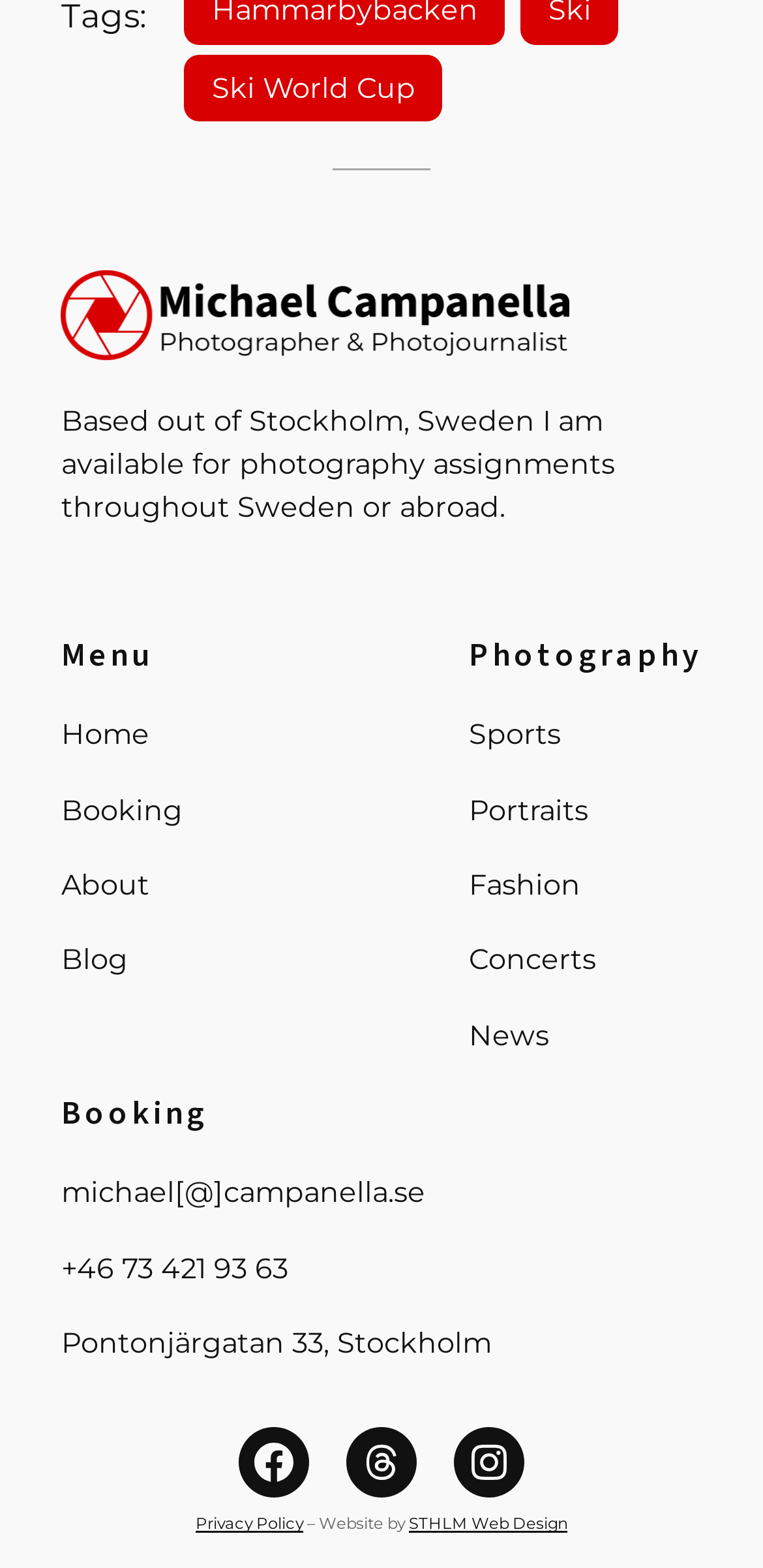What is the photographer's email address?
Based on the visual, give a brief answer using one word or a short phrase.

michael@campanella.se